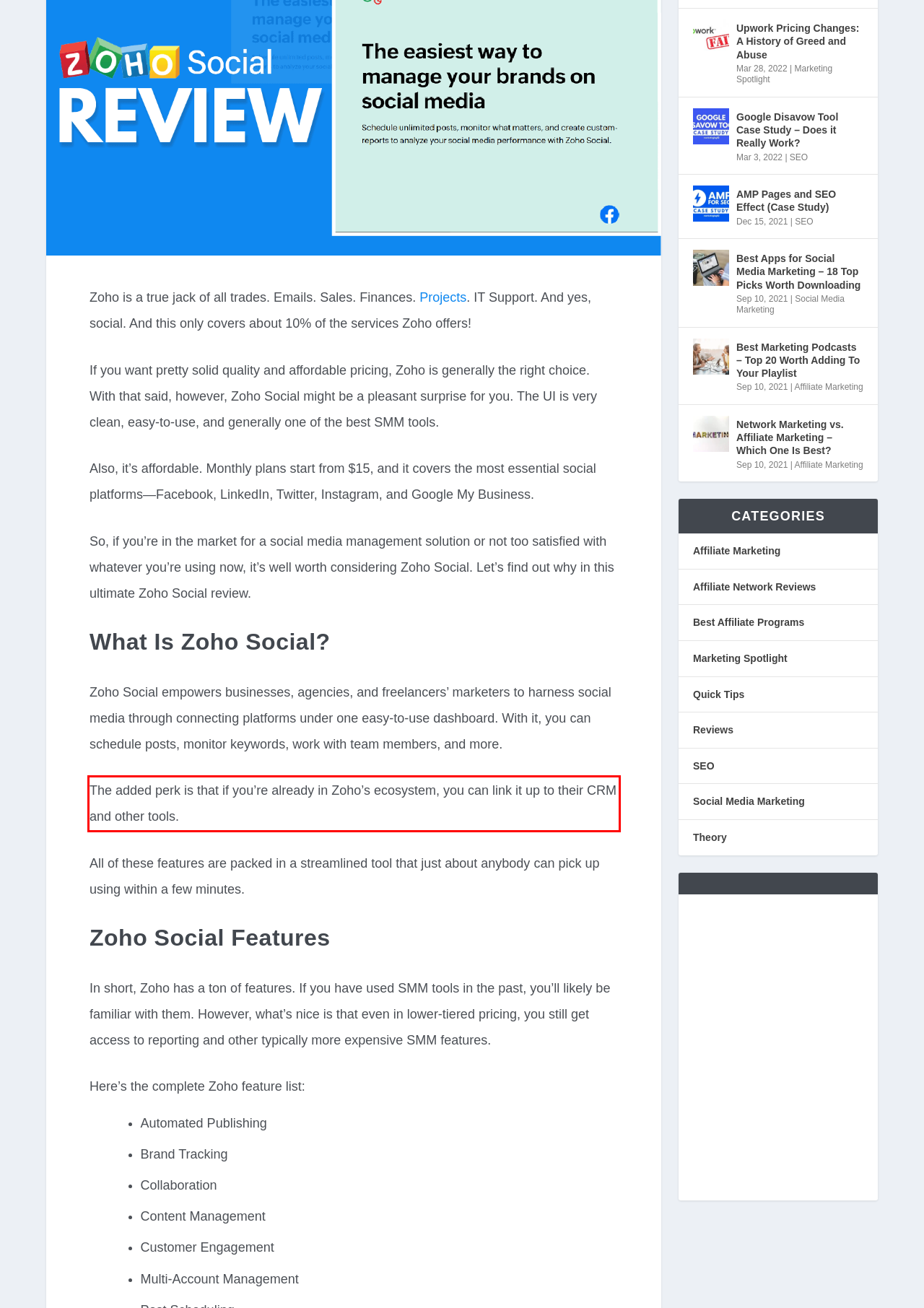In the given screenshot, locate the red bounding box and extract the text content from within it.

The added perk is that if you’re already in Zoho’s ecosystem, you can link it up to their CRM and other tools.